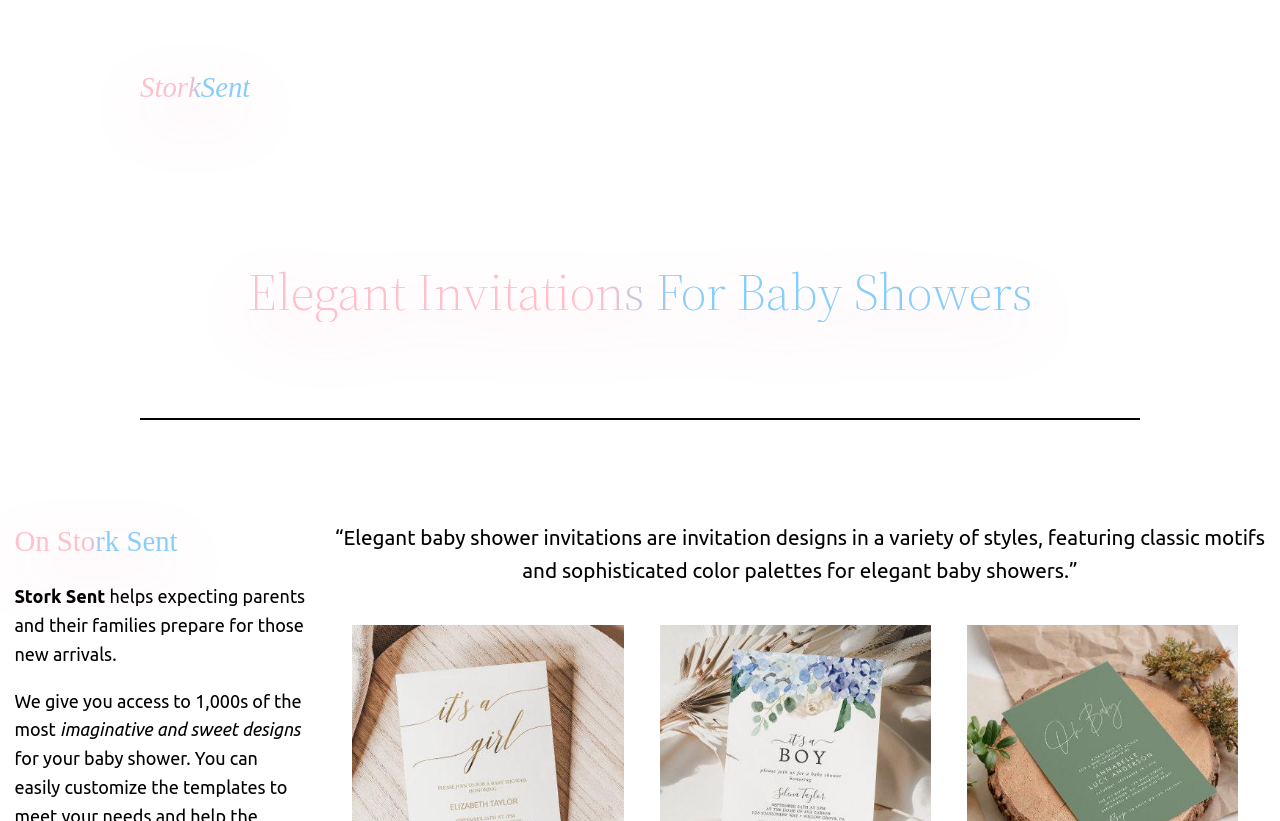Please provide a detailed answer to the question below based on the screenshot: 
What kind of designs are available on StorkSent?

The text 'Elegant baby shower invitations are invitation designs in a variety of styles, featuring classic motifs and sophisticated color palettes for elegant baby showers' suggests that the designs available on StorkSent are elegant, and the phrase 'imaginative and sweet designs' further supports this idea.